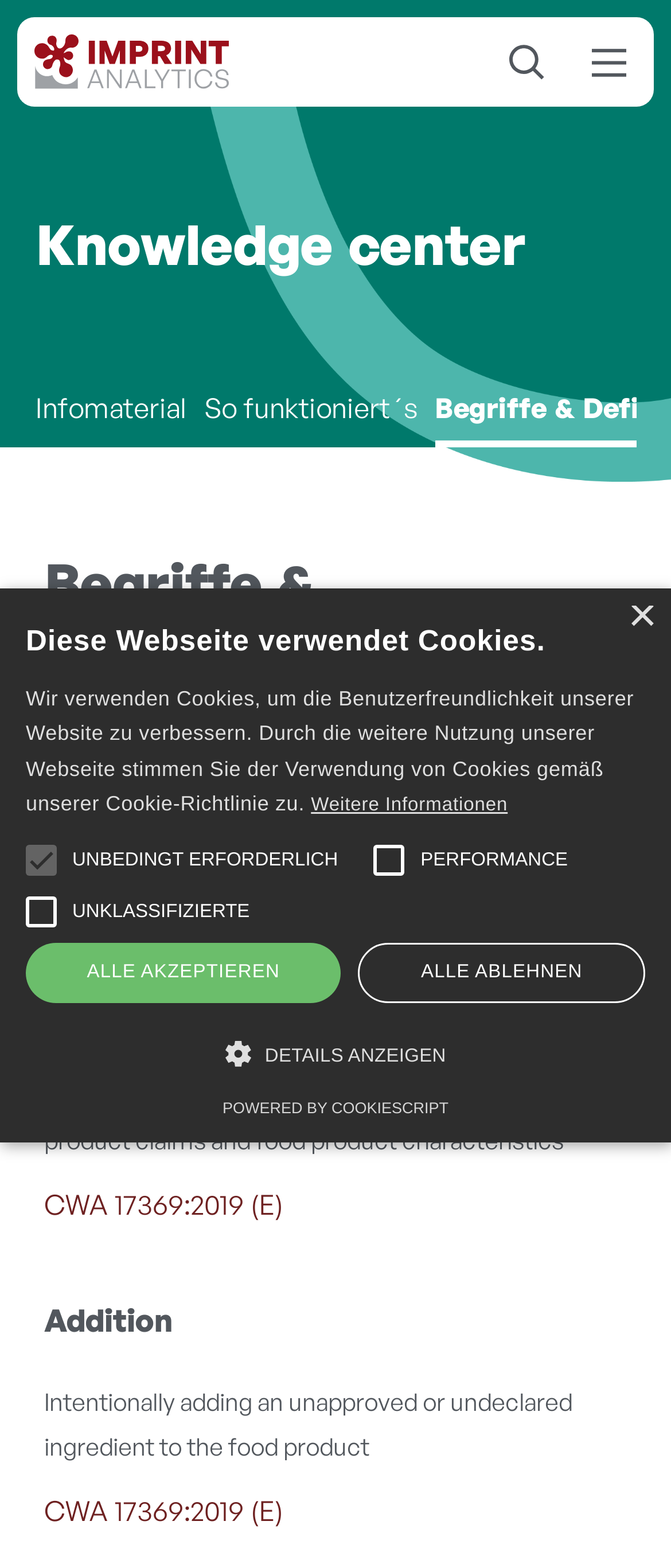Locate and generate the text content of the webpage's heading.

Begriffe & Definitionen